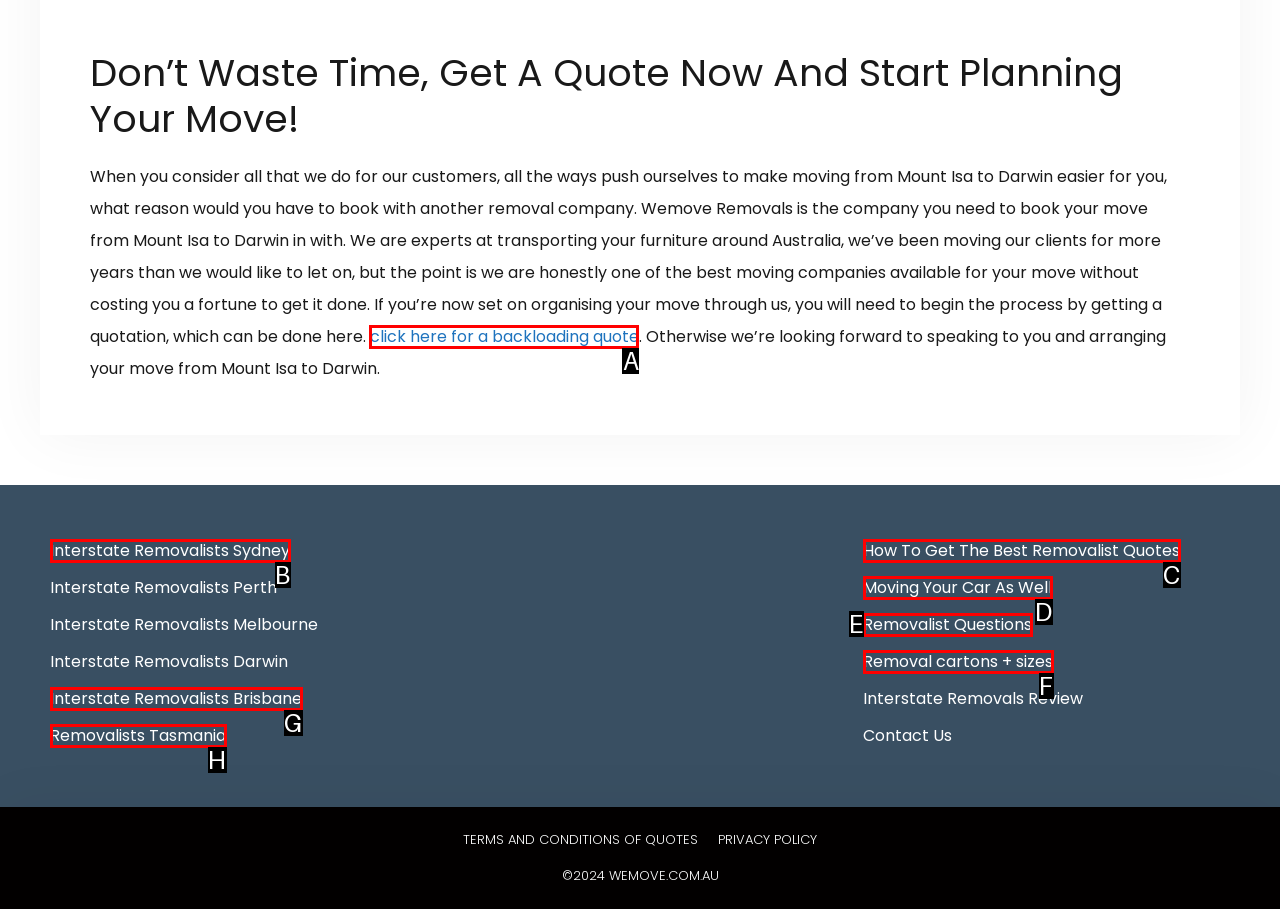Tell me the letter of the UI element to click in order to accomplish the following task: Get a quote now
Answer with the letter of the chosen option from the given choices directly.

A